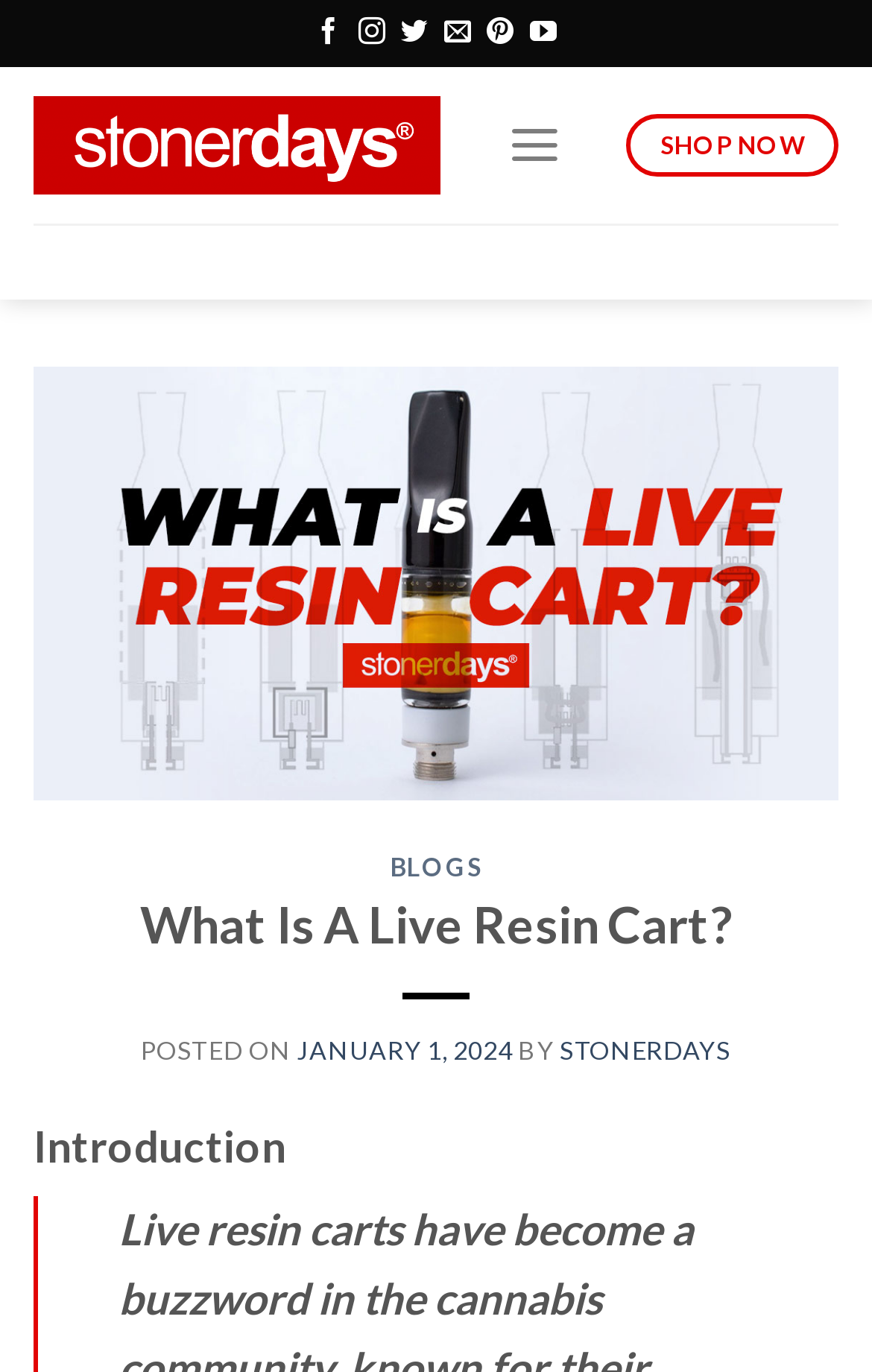What is the purpose of the 'SHOP NOW' button?
Based on the screenshot, respond with a single word or phrase.

To shop